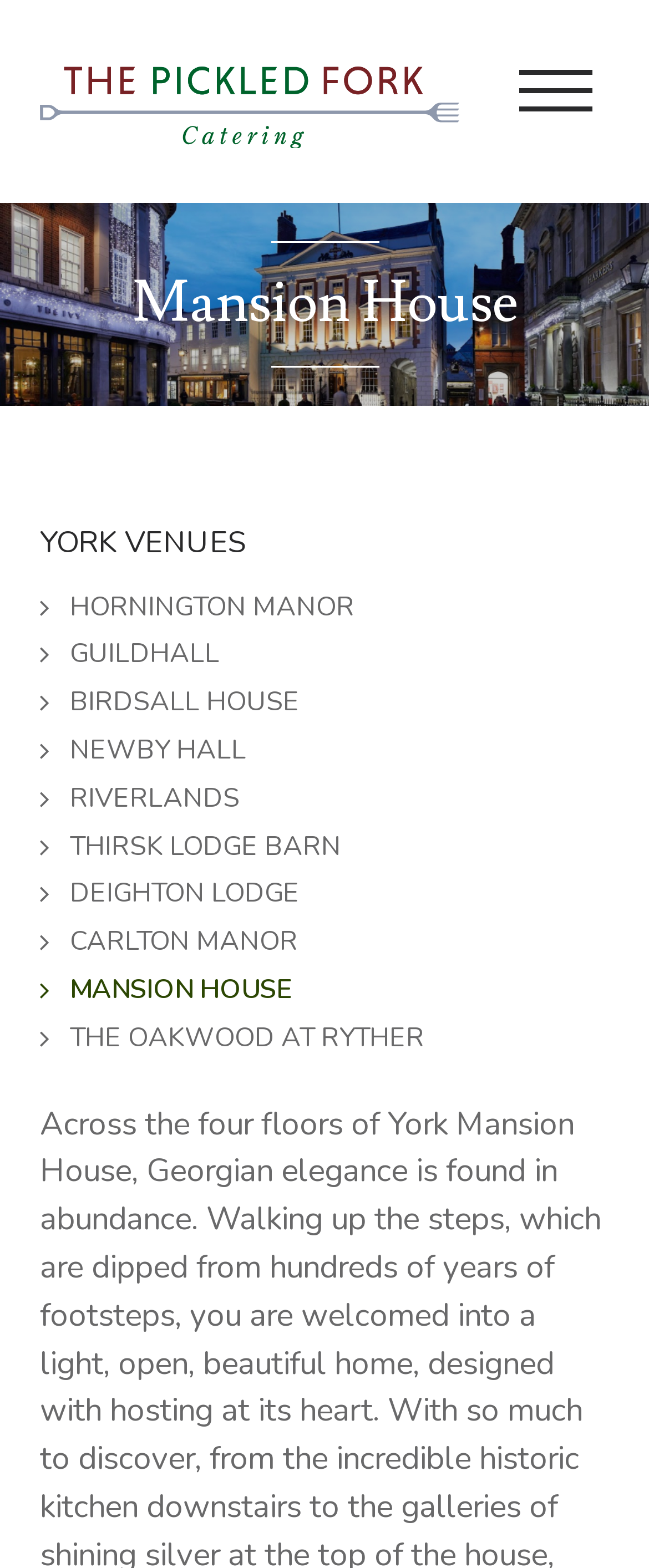Please find the bounding box coordinates of the clickable region needed to complete the following instruction: "explore NEWBY HALL". The bounding box coordinates must consist of four float numbers between 0 and 1, i.e., [left, top, right, bottom].

[0.062, 0.466, 0.379, 0.491]